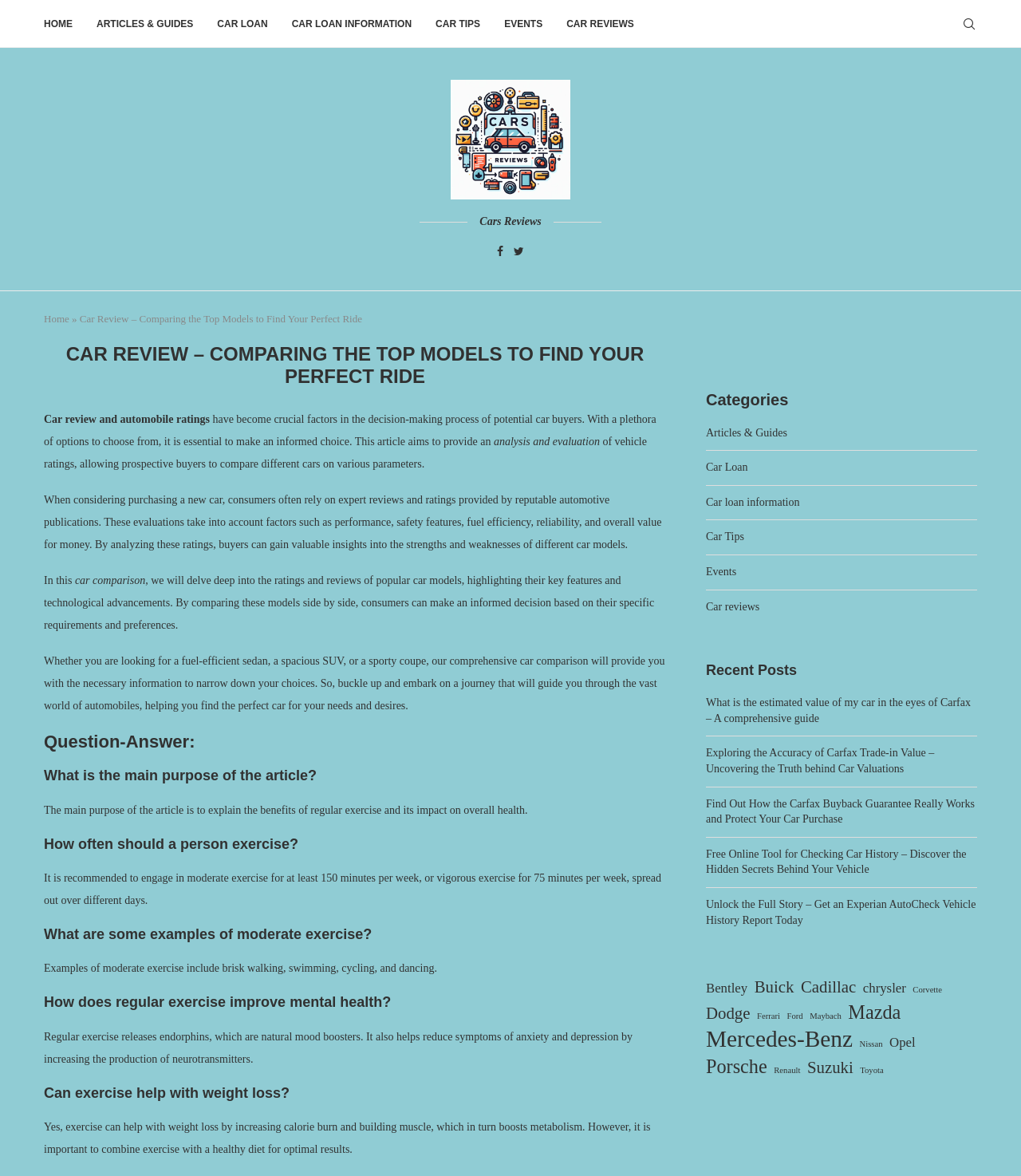Identify the bounding box of the UI element described as follows: "Car loan information". Provide the coordinates as four float numbers in the range of 0 to 1 [left, top, right, bottom].

[0.691, 0.422, 0.783, 0.432]